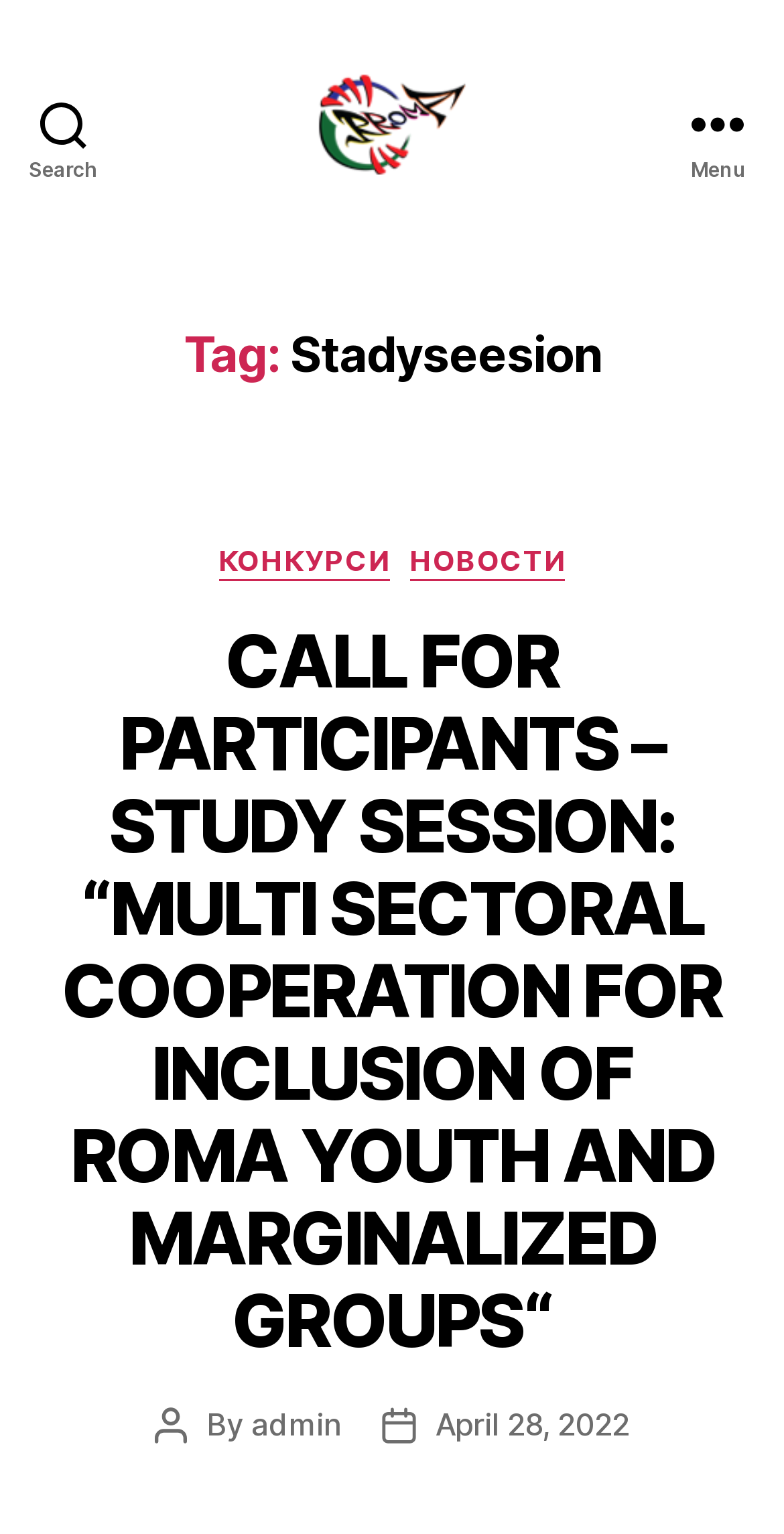Can you find the bounding box coordinates for the element to click on to achieve the instruction: "Open the menu"?

[0.831, 0.0, 1.0, 0.161]